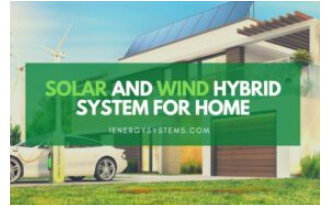Please answer the following query using a single word or phrase: 
What is parked in front of the home?

Electric vehicle